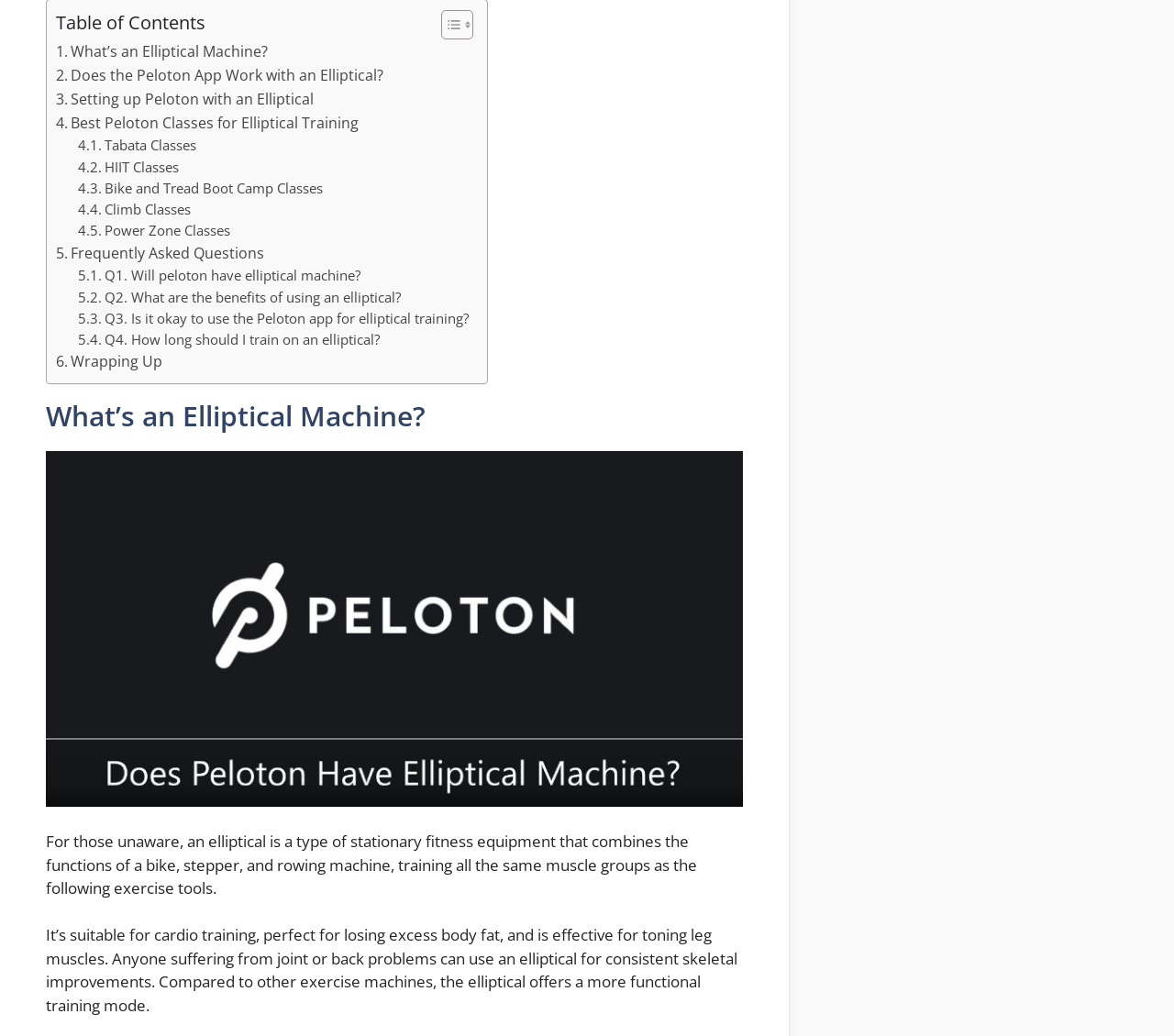Given the description of the UI element: "Frequently Asked Questions", predict the bounding box coordinates in the form of [left, top, right, bottom], with each value being a float between 0 and 1.

[0.048, 0.233, 0.225, 0.256]